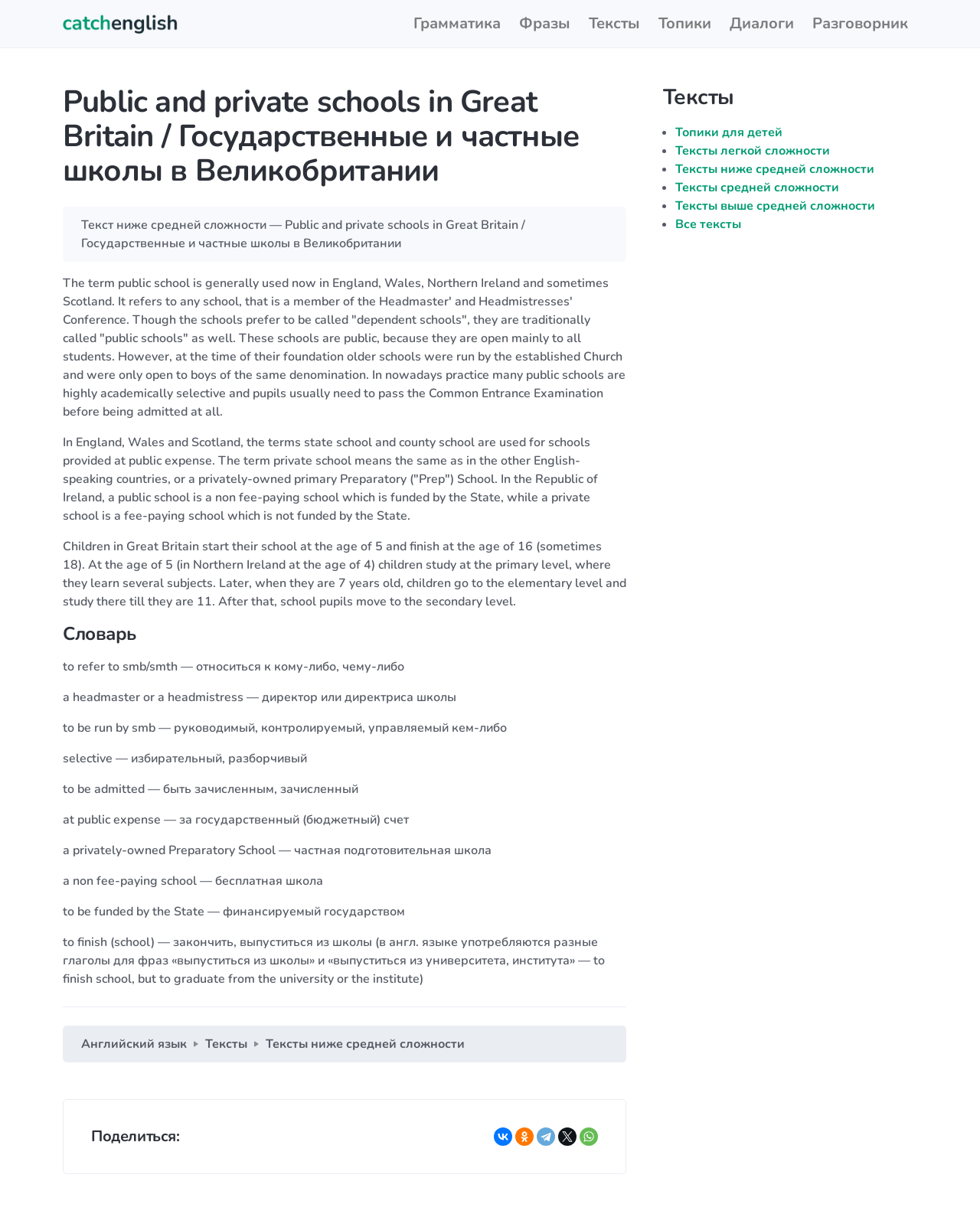Determine the bounding box coordinates of the area to click in order to meet this instruction: "Share the page on VKontakte".

[0.504, 0.916, 0.523, 0.931]